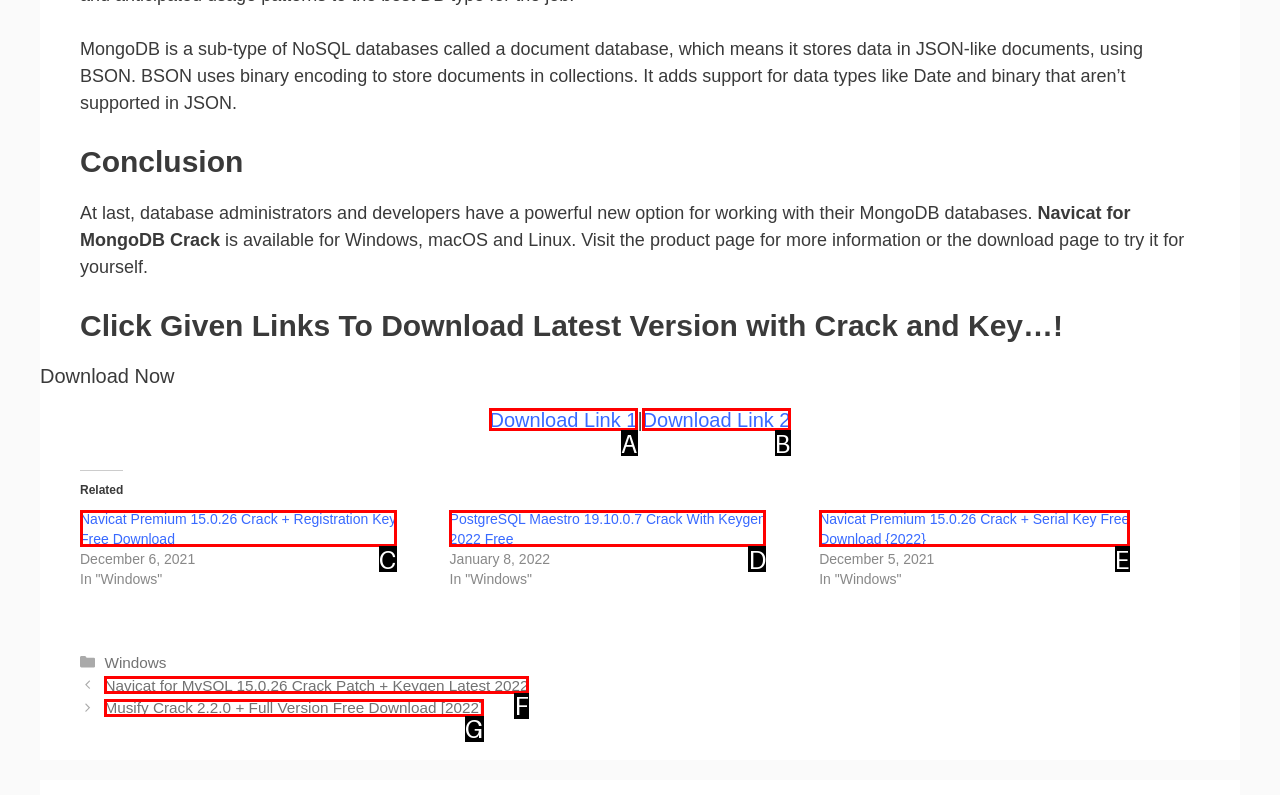Determine which option matches the description: Download Link 2. Answer using the letter of the option.

B